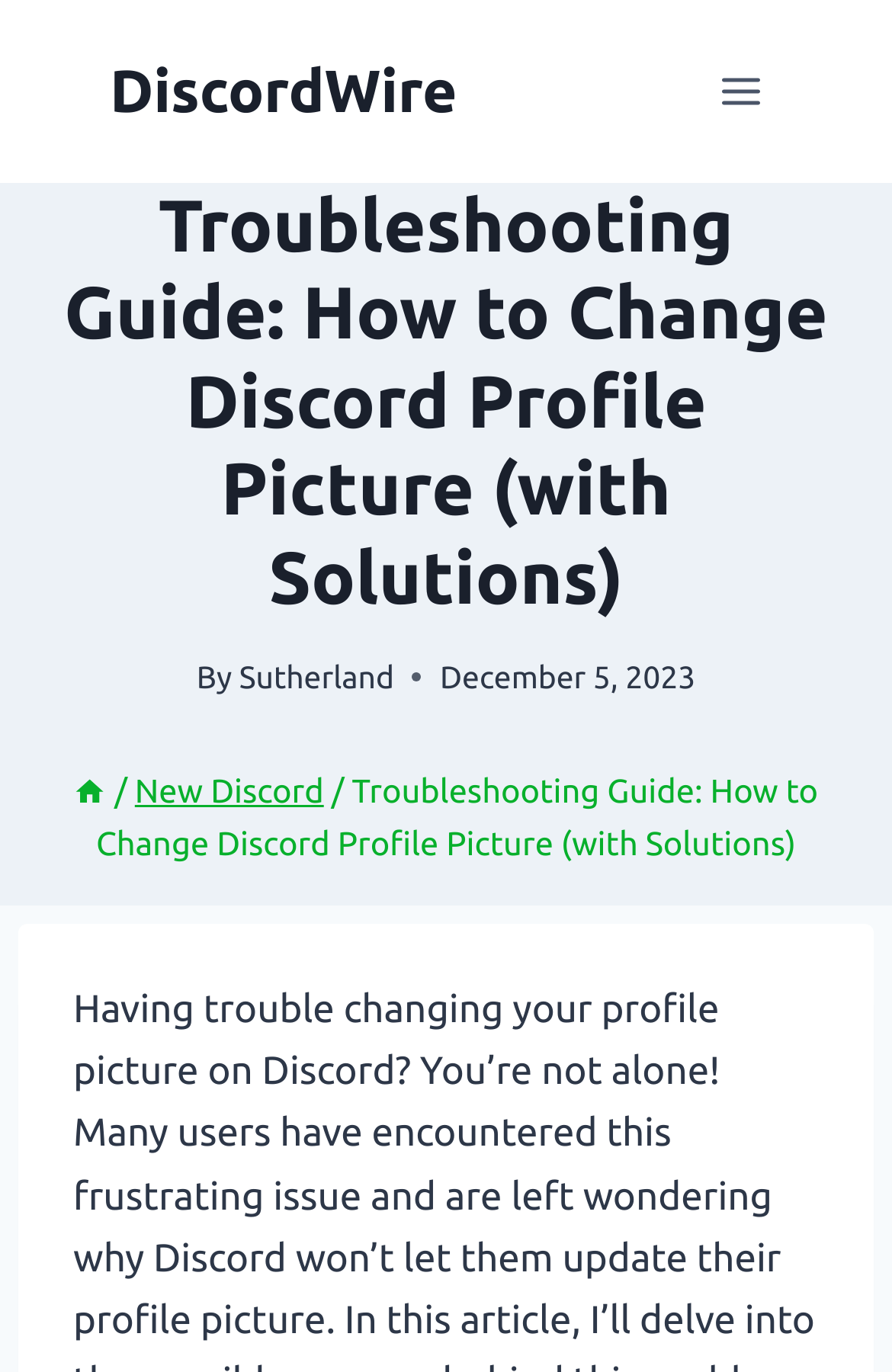What is the date of the article?
Your answer should be a single word or phrase derived from the screenshot.

December 5, 2023